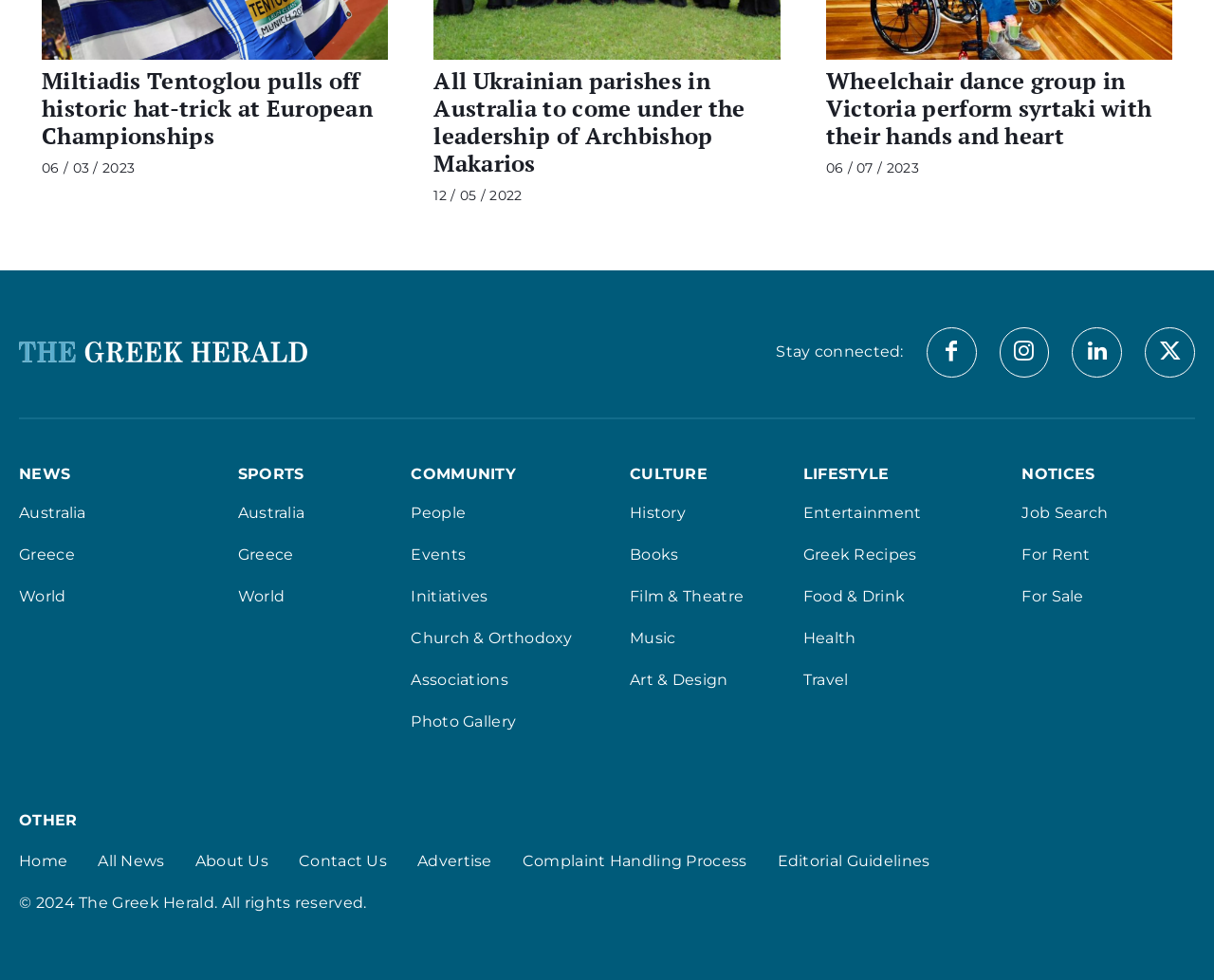Please locate the clickable area by providing the bounding box coordinates to follow this instruction: "Visit the Australia page".

[0.196, 0.512, 0.339, 0.535]